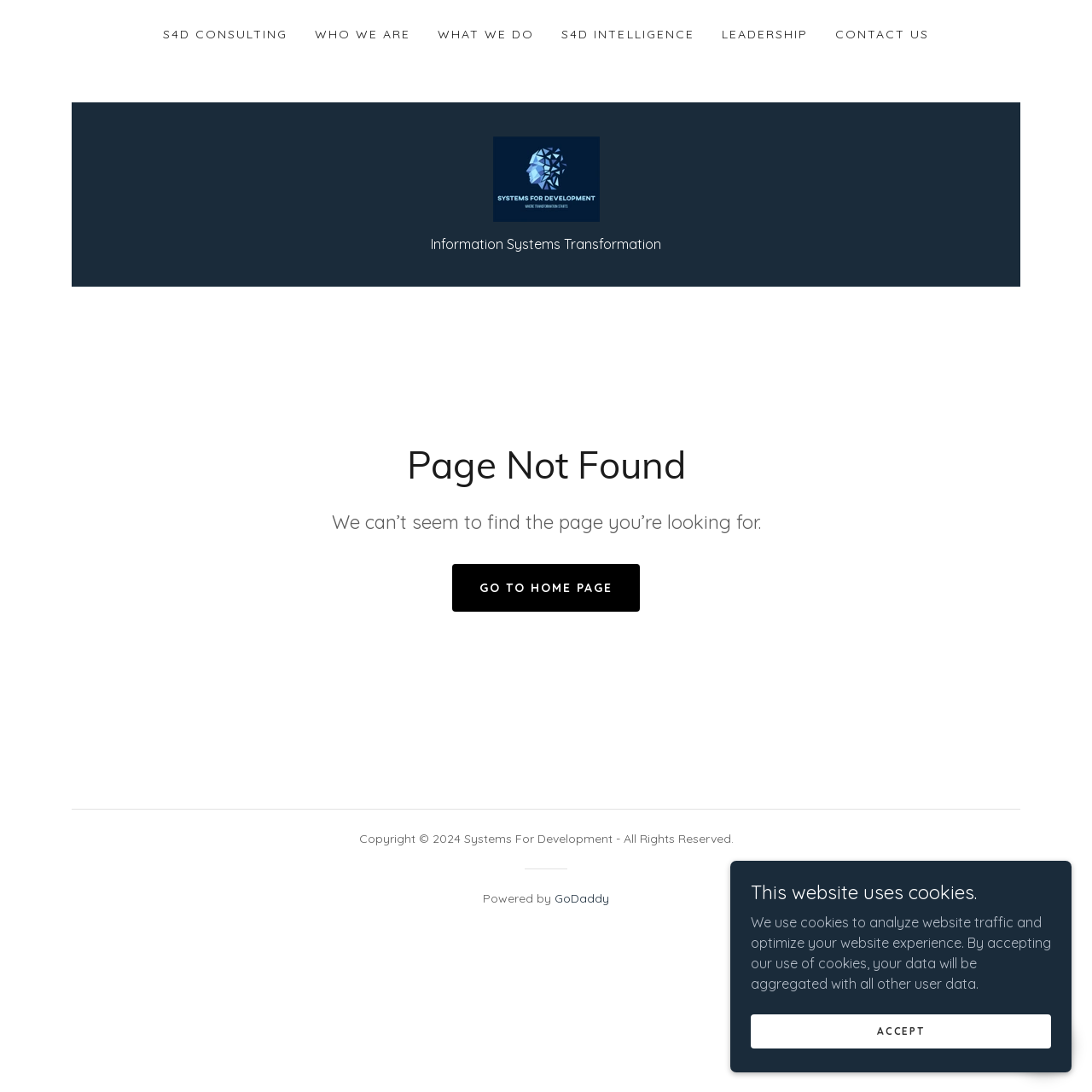Extract the bounding box coordinates for the HTML element that matches this description: "3 years Ago". The coordinates should be four float numbers between 0 and 1, i.e., [left, top, right, bottom].

None